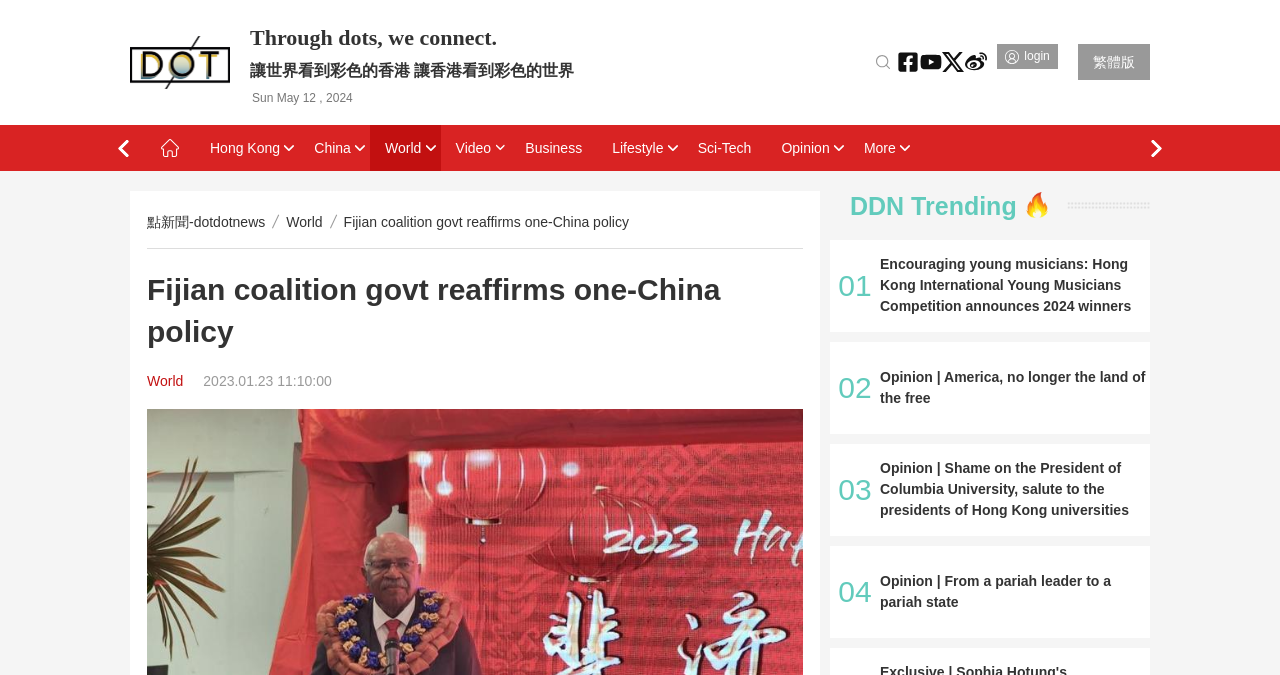Please specify the bounding box coordinates of the region to click in order to perform the following instruction: "Check the latest news in the DDN Trending section".

[0.664, 0.283, 0.898, 0.325]